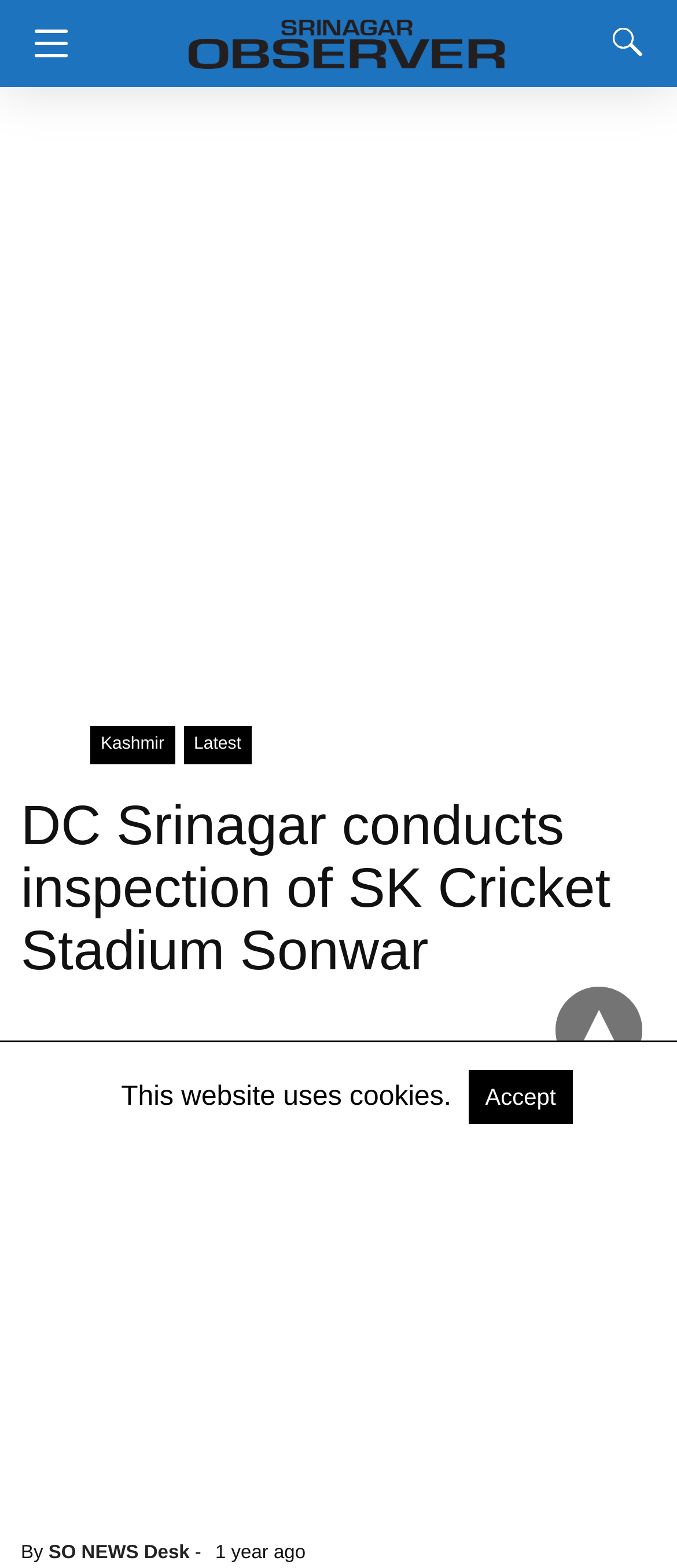What is the name of the cricket stadium?
Based on the image, respond with a single word or phrase.

SK Cricket Stadium Sonwar